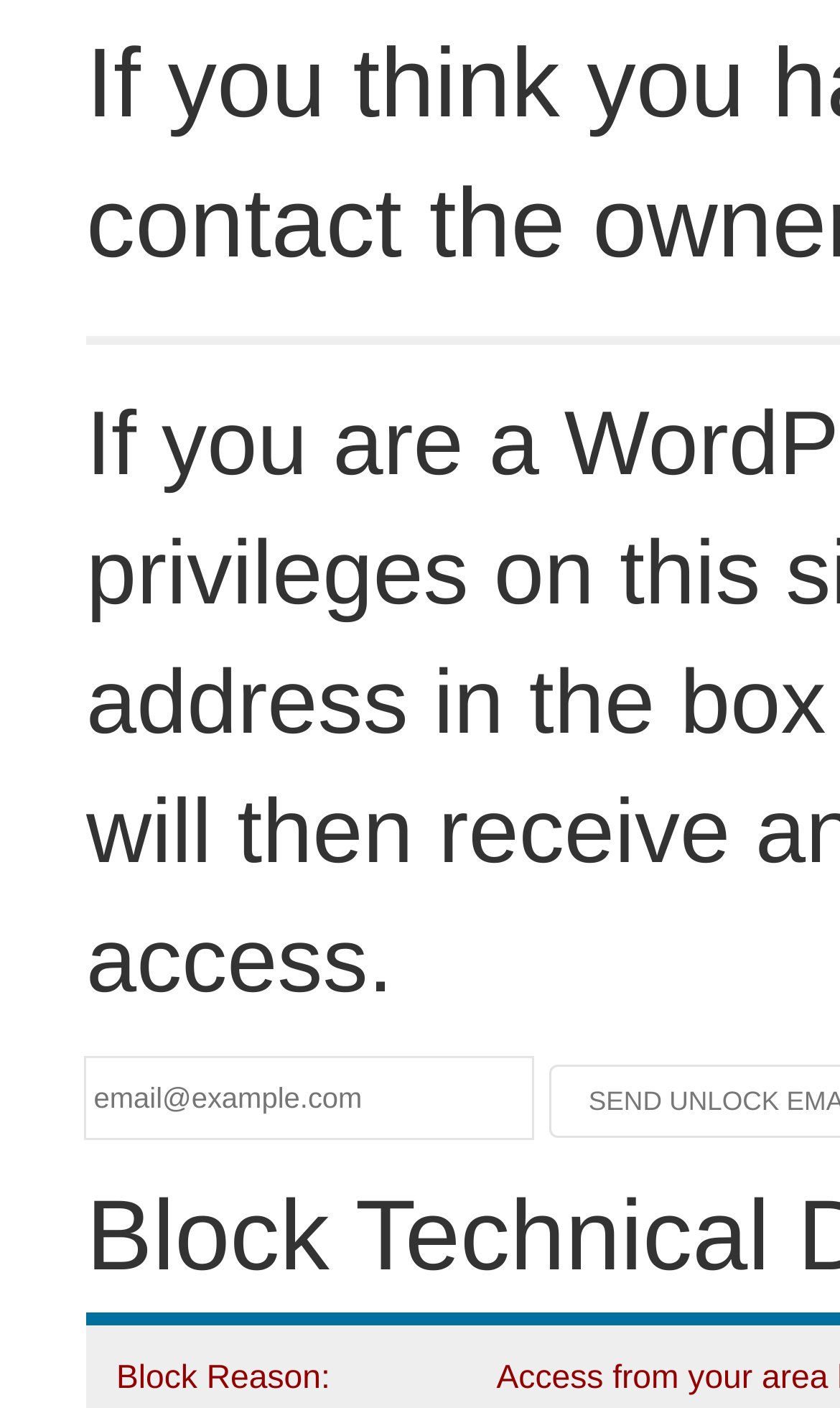Identify and provide the bounding box coordinates of the UI element described: "name="email" placeholder="email@example.com"". The coordinates should be formatted as [left, top, right, bottom], with each number being a float between 0 and 1.

[0.103, 0.752, 0.633, 0.809]